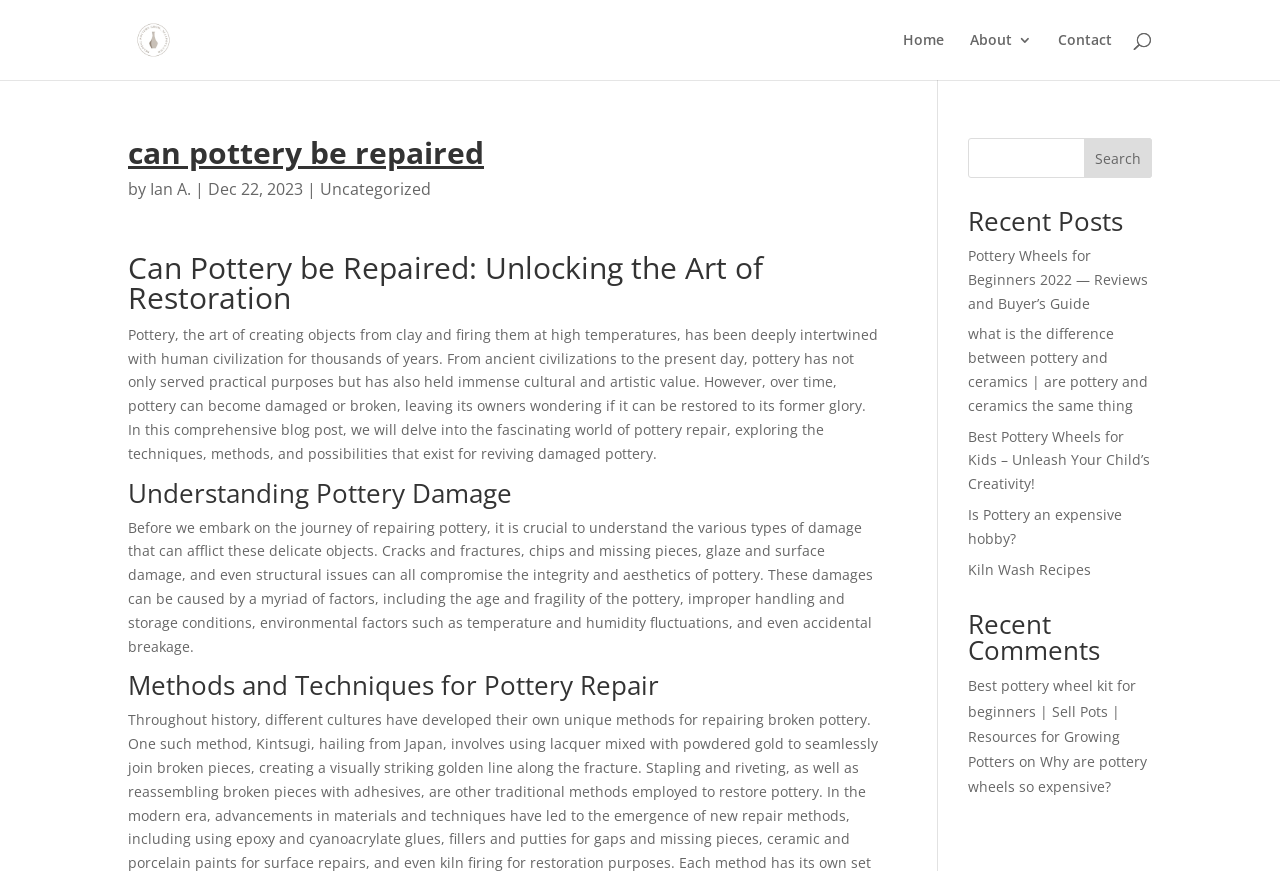Articulate a detailed summary of the webpage's content and design.

This webpage is about pottery repair and restoration. At the top left, there is a logo with a link to "Sell Pots | Resources for Growing Potters" and an image with the same description. On the top right, there are three links: "Home", "About 3", and "Contact". Below the logo, there is a search bar that spans almost the entire width of the page.

The main content of the webpage is divided into sections. The first section has a heading "can pottery be repaired" followed by the author's name "Ian A." and the date "Dec 22, 2023". Below this, there is a longer heading "Can Pottery be Repaired: Unlocking the Art of Restoration" which is followed by a lengthy paragraph of text that introduces the topic of pottery repair.

The next section has a heading "Understanding Pottery Damage" and a paragraph of text that explains the different types of damage that can affect pottery. This is followed by another section with a heading "Methods and Techniques for Pottery Repair", but there is no text in this section.

On the right side of the page, there is a search bar and a button labeled "Search". Below this, there is a section with a heading "Recent Posts" that lists five links to other articles about pottery, including "Pottery Wheels for Beginners 2022 — Reviews and Buyer’s Guide" and "Is Pottery an expensive hobby?". Further down, there is a section with a heading "Recent Comments" that appears to be empty.

At the very bottom of the page, there is a footer section with two links: "Best pottery wheel kit for beginners | Sell Pots | Resources for Growing Potters" and "Why are pottery wheels so expensive?".